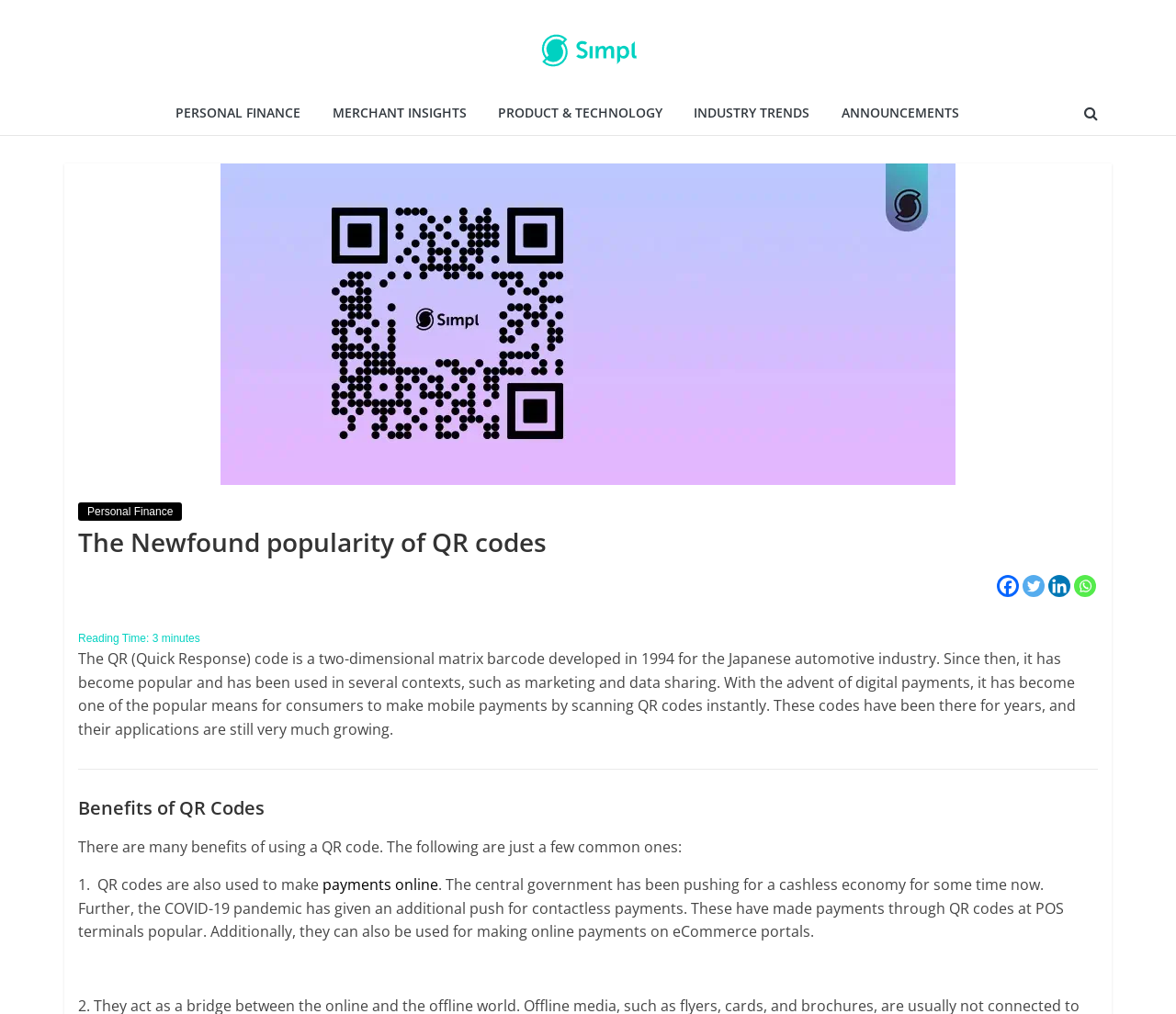Please find the bounding box coordinates of the section that needs to be clicked to achieve this instruction: "Read about Personal Finance".

[0.066, 0.495, 0.155, 0.514]